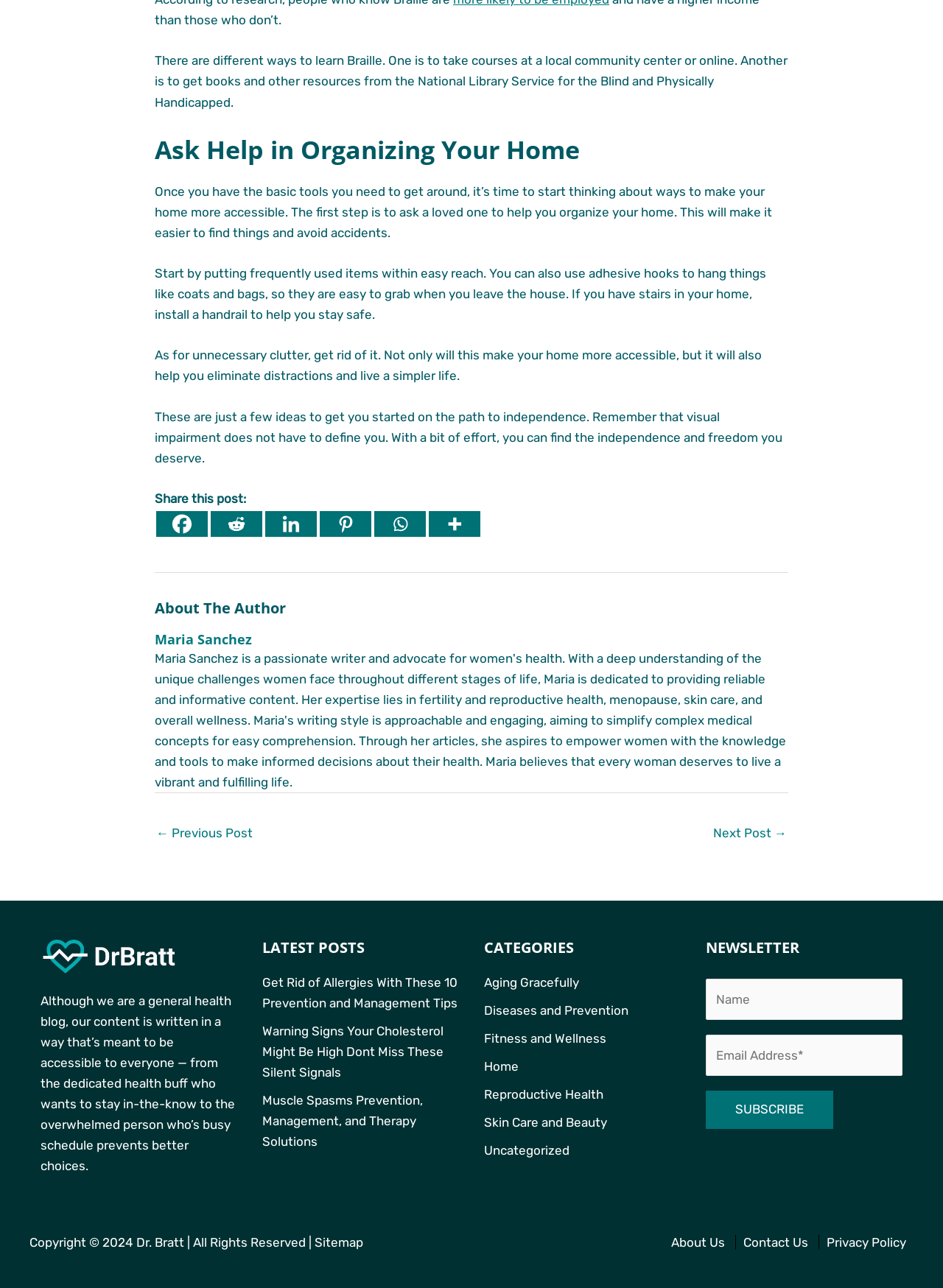How can I subscribe to the newsletter?
Please respond to the question with as much detail as possible.

The newsletter subscription section is located at the bottom of the webpage, and it contains a contact form with fields for name and email address. To subscribe, I would need to fill out the form and click the 'SUBSCRIBE' button.